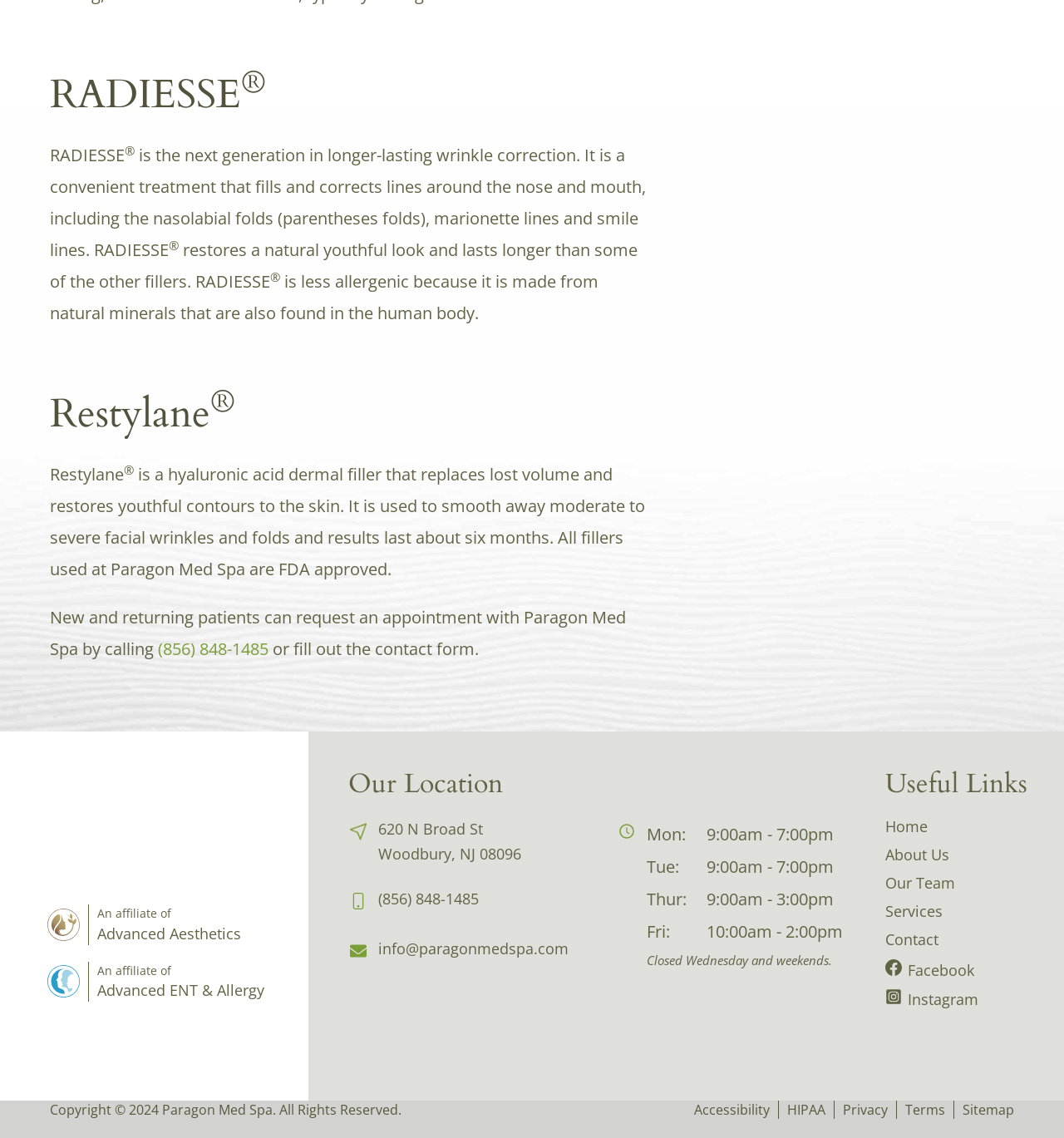Given the element description info@paragonmedspa.com, predict the bounding box coordinates for the UI element in the webpage screenshot. The format should be (top-left x, top-left y, bottom-right x, bottom-right y), and the values should be between 0 and 1.

[0.355, 0.825, 0.534, 0.843]